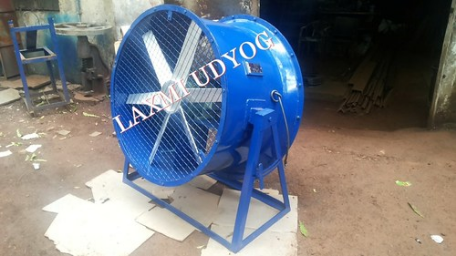Elaborate on all the elements present in the image.

This image showcases a Man Cooler Axial Fan designed for industrial applications. The fan features a robust, blue metallic body with a protective grid over its large blades, which are optimized for high air volume movement. It is supported by a sturdy base, ensuring stability during operation. With capabilities to handle extensive airflow, these fans are ideal for environments such as furnace plants, heat treatment facilities, and power plants. The product reflects durability and efficiency, essential for maintaining optimal conditions in industrial settings. The manufacturer, Lakshmi Udyog, emphasizes quality craftsmanship and innovative design in their fan products.